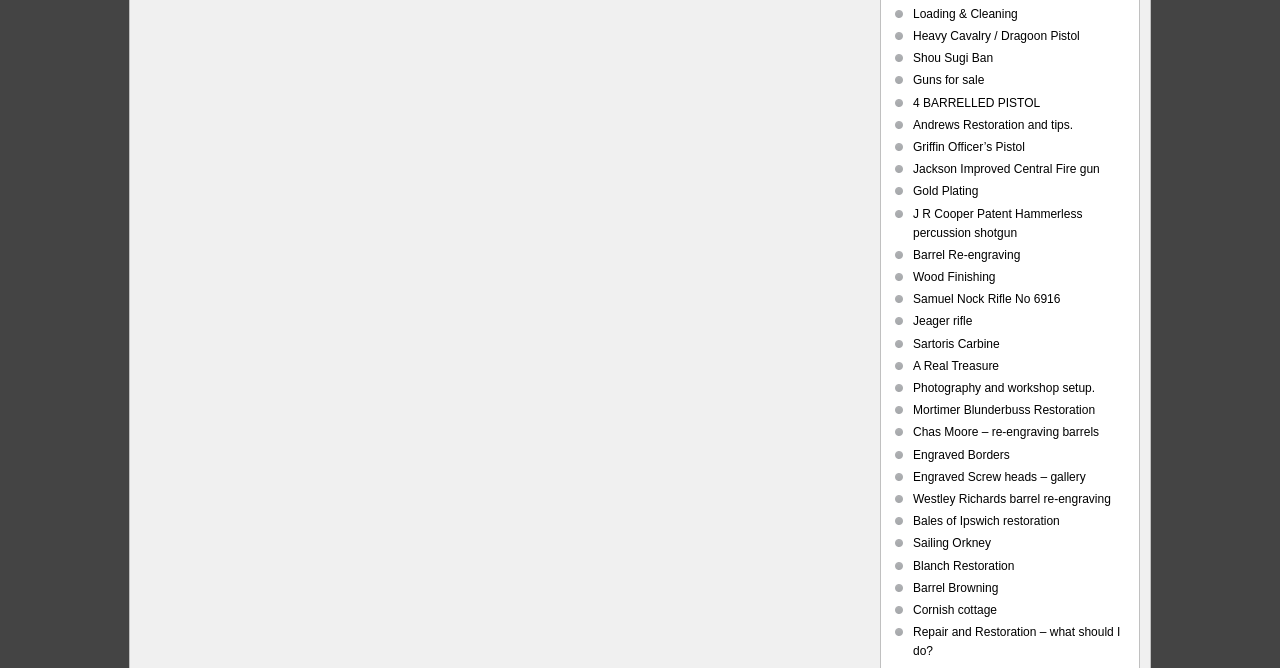Locate the bounding box coordinates of the clickable element to fulfill the following instruction: "Click on 'Loading & Cleaning'". Provide the coordinates as four float numbers between 0 and 1 in the format [left, top, right, bottom].

[0.713, 0.01, 0.795, 0.031]